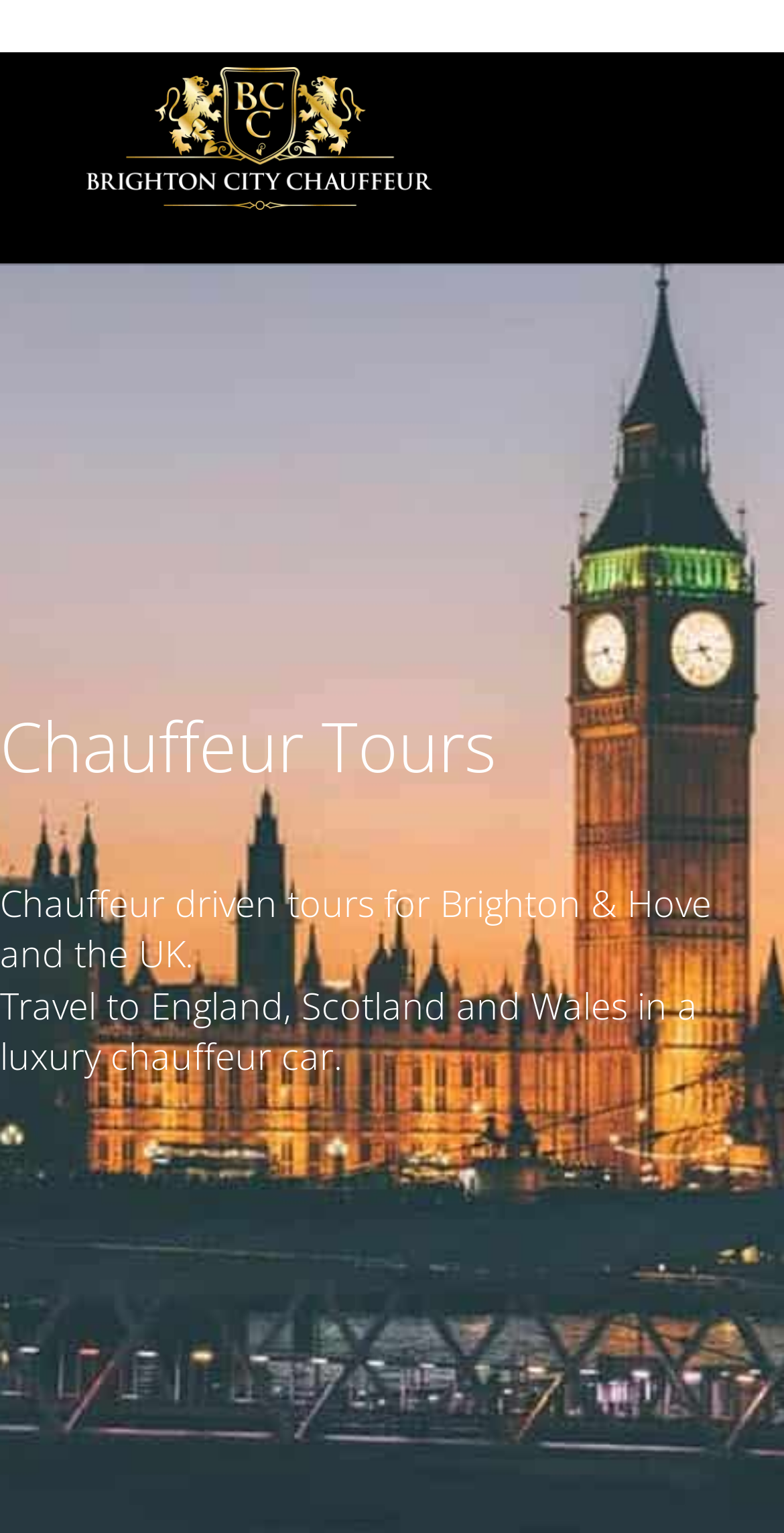Please provide a comprehensive answer to the question based on the screenshot: What is the purpose of the search box?

I found the search box by looking at the search element with the text 'Search for:' which is located at the top of the webpage, and it is likely used to search for specific chauffeur services or tours.